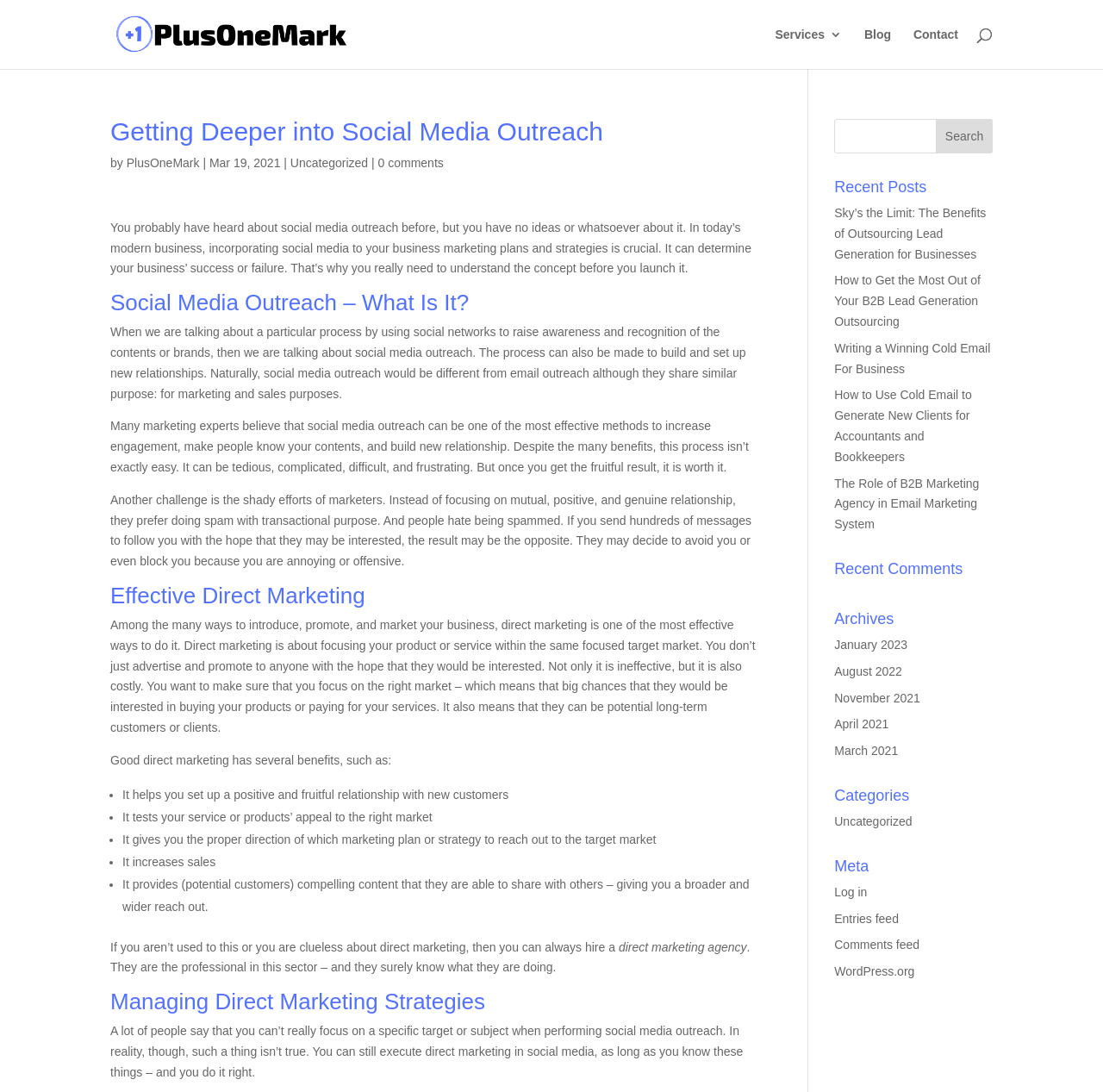Identify the bounding box coordinates of the area you need to click to perform the following instruction: "Contact the agency".

[0.828, 0.026, 0.869, 0.063]